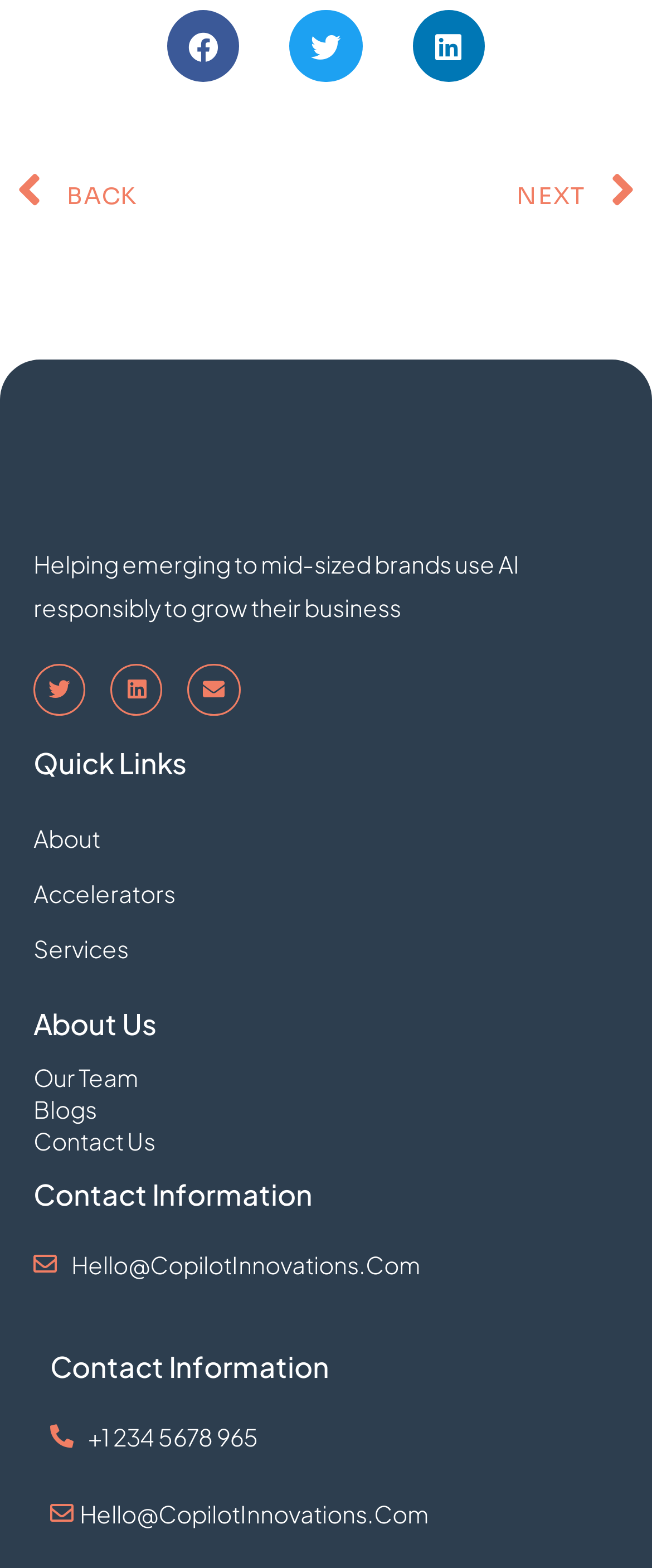What is the company's logo?
Using the image as a reference, answer the question in detail.

The company's logo is an image element located at the top of the webpage, with a bounding box of [0.051, 0.261, 0.5, 0.324]. It is a prominent visual element on the page.